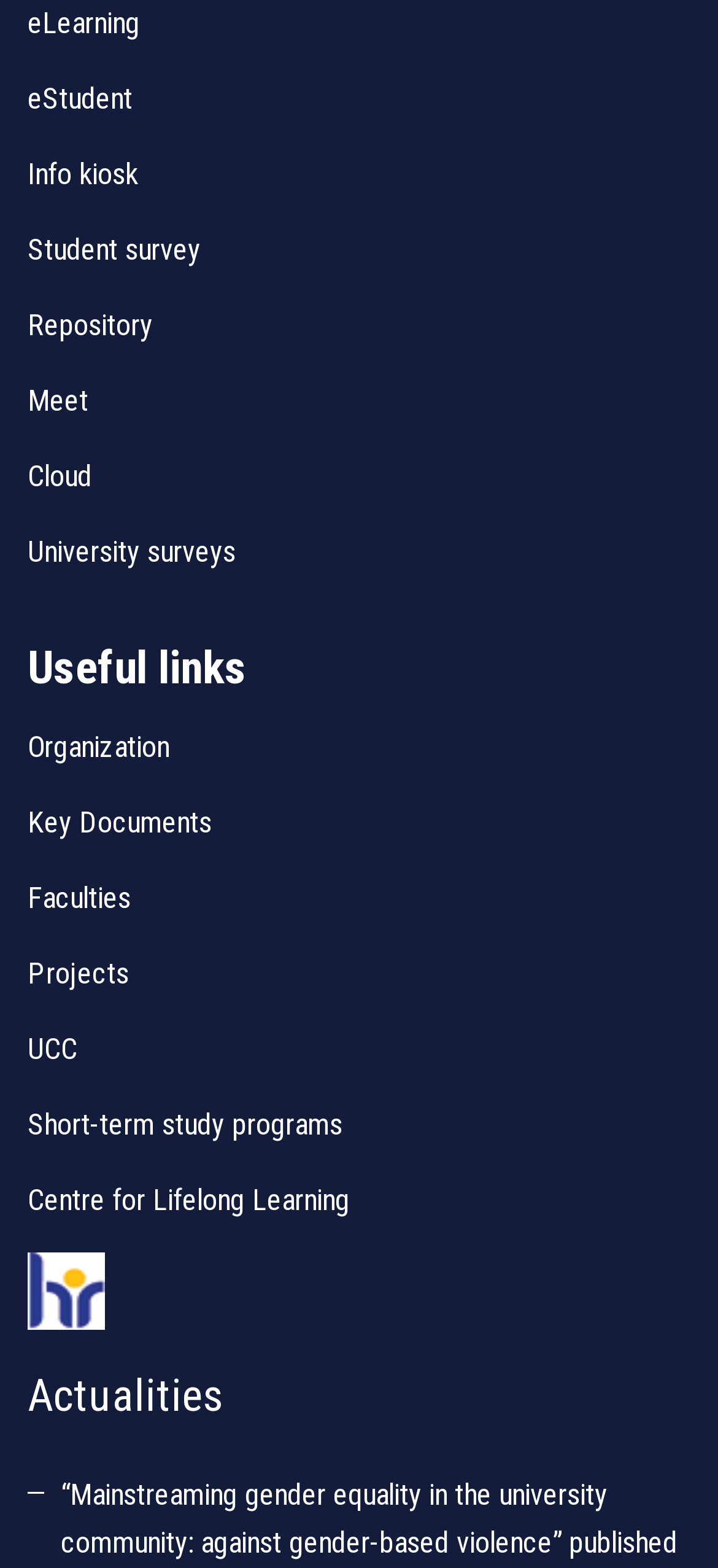What is the last link on the webpage?
Using the visual information from the image, give a one-word or short-phrase answer.

HTML tutorial